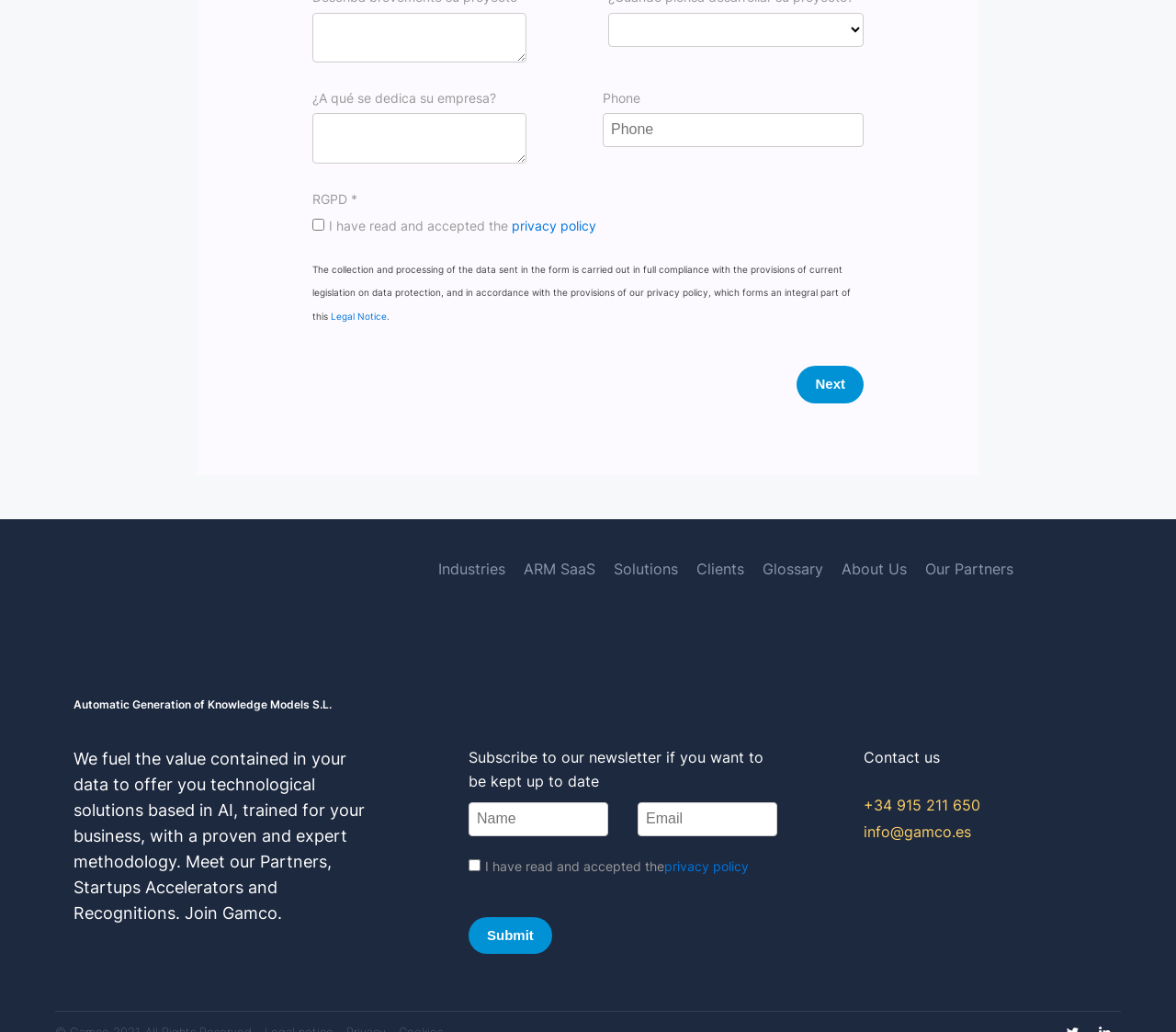From the screenshot, find the bounding box of the UI element matching this description: "privacy policy". Supply the bounding box coordinates in the form [left, top, right, bottom], each a float between 0 and 1.

[0.432, 0.203, 0.507, 0.218]